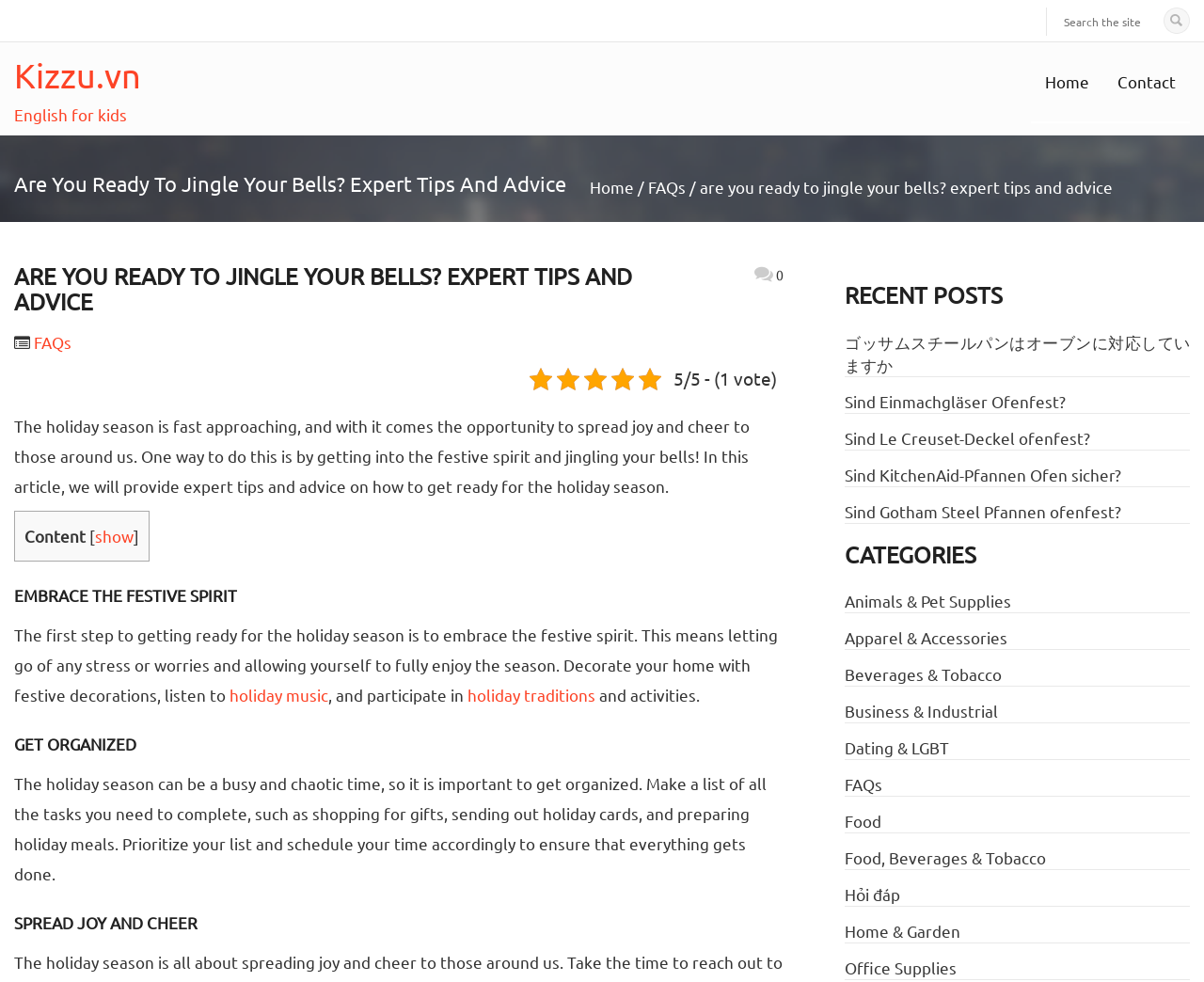Predict the bounding box of the UI element based on the description: "Sind Gotham Steel Pfannen ofenfest?". The coordinates should be four float numbers between 0 and 1, formatted as [left, top, right, bottom].

[0.702, 0.51, 0.932, 0.53]